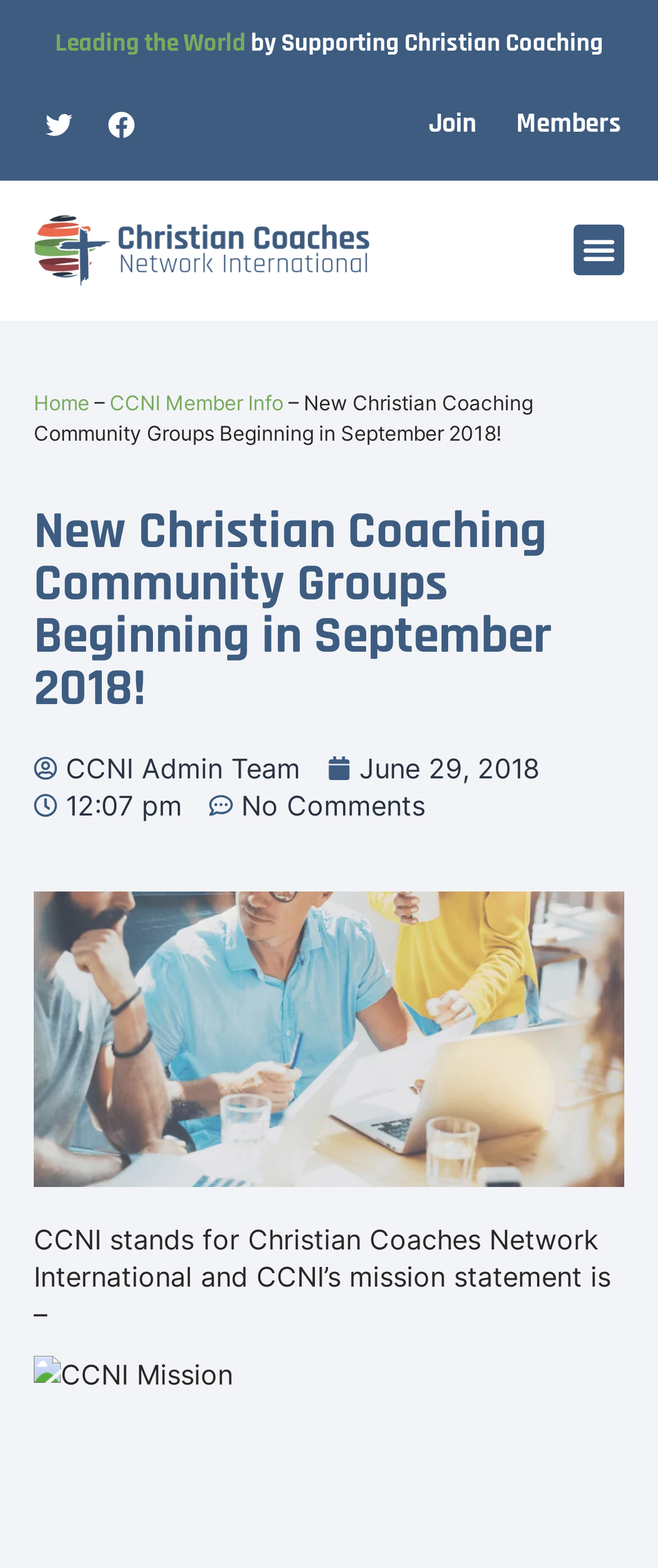Locate the UI element that matches the description Twitter in the webpage screenshot. Return the bounding box coordinates in the format (top-left x, top-left y, bottom-right x, bottom-right y), with values ranging from 0 to 1.

[0.048, 0.062, 0.13, 0.097]